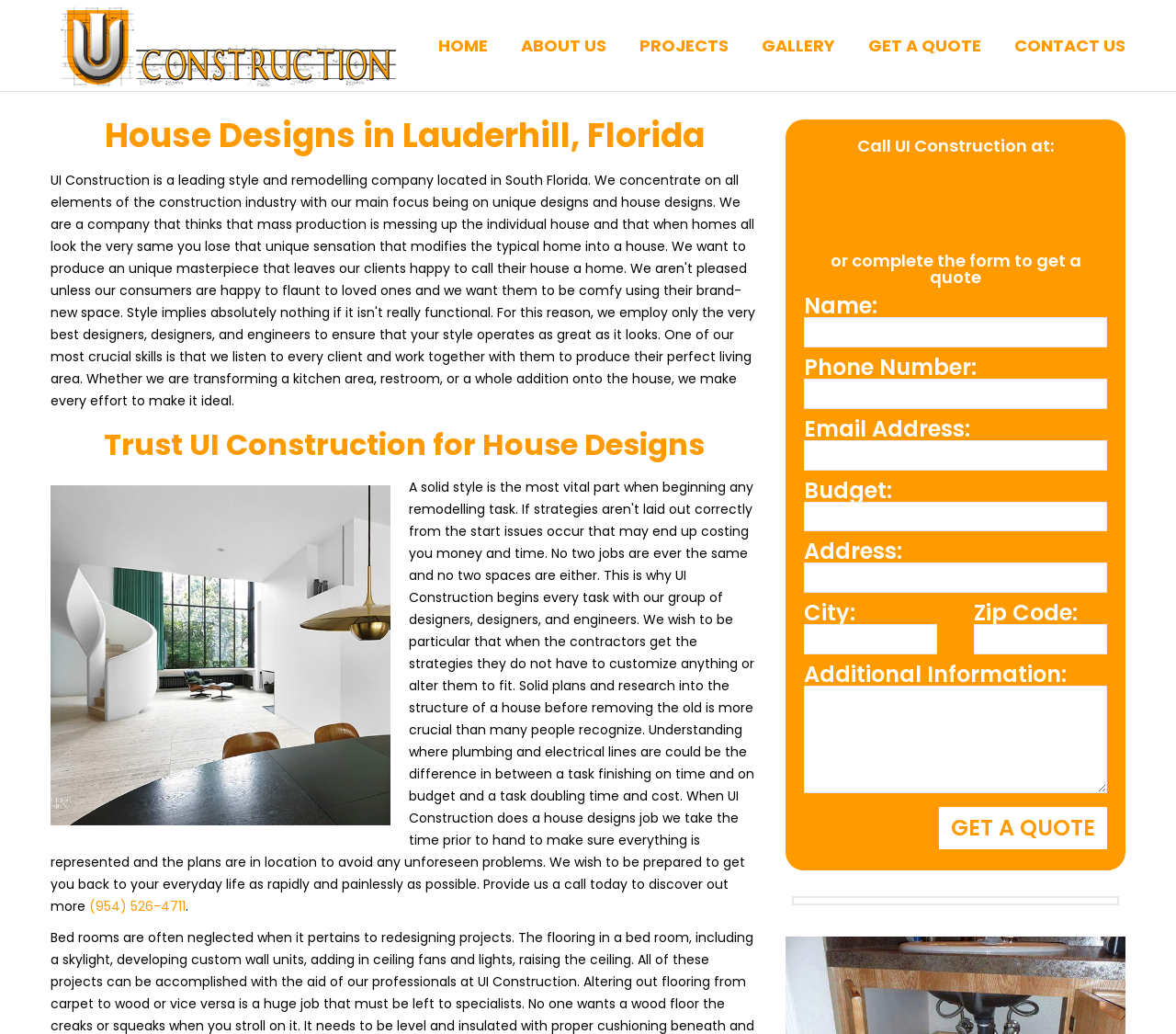Please specify the bounding box coordinates of the region to click in order to perform the following instruction: "Call UI Construction at the provided phone number".

[0.717, 0.152, 0.908, 0.235]